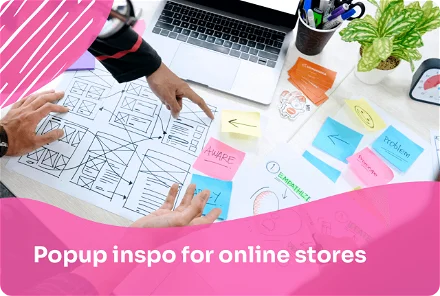What are the colorful items used for?
Look at the image and respond to the question as thoroughly as possible.

The colorful sticky notes and wireframe sketches are used for designing and brainstorming ideas for popups, as evident from the setup of the workspace.